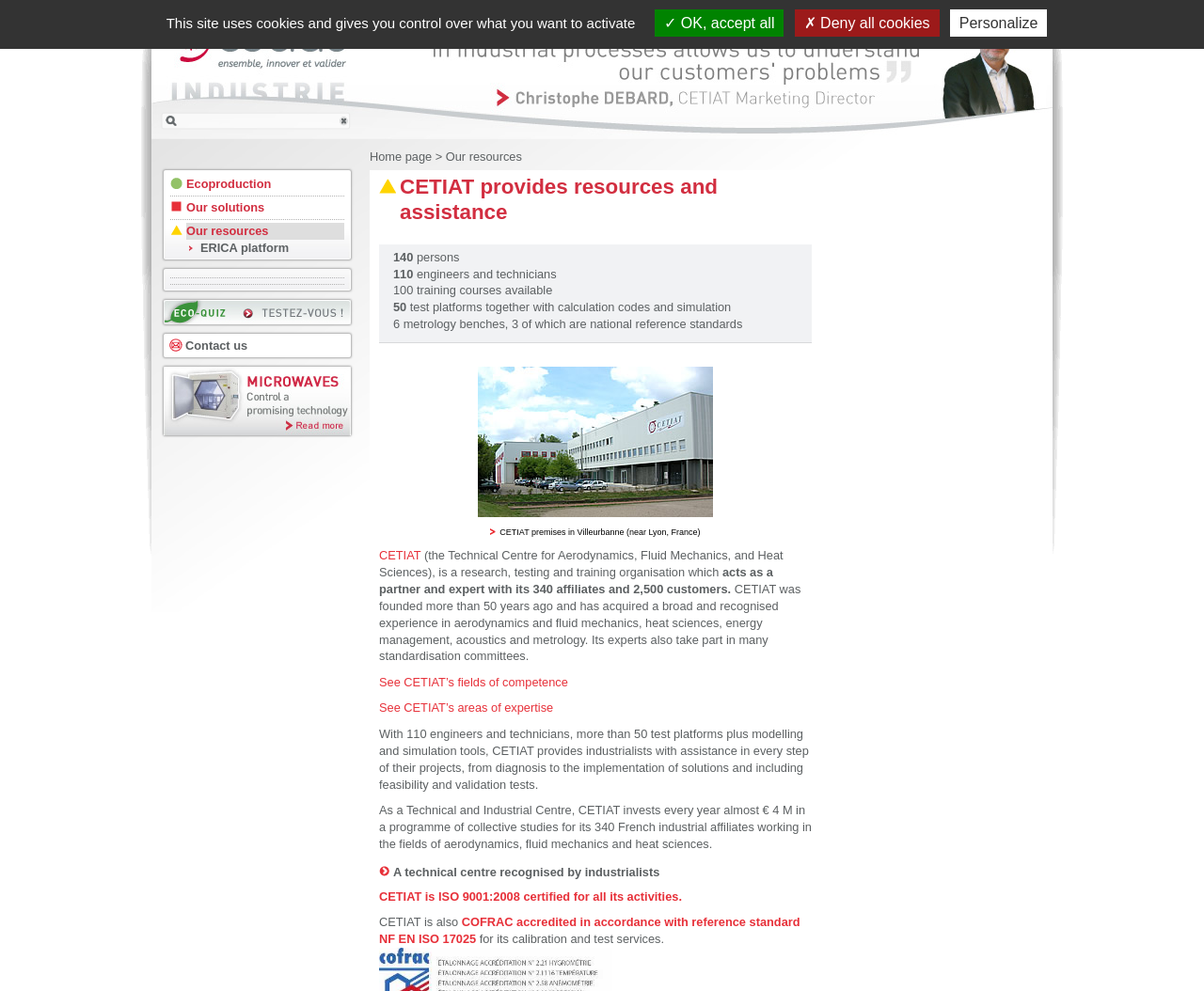Identify the bounding box coordinates of the section to be clicked to complete the task described by the following instruction: "Visit the home page". The coordinates should be four float numbers between 0 and 1, formatted as [left, top, right, bottom].

[0.307, 0.151, 0.359, 0.165]